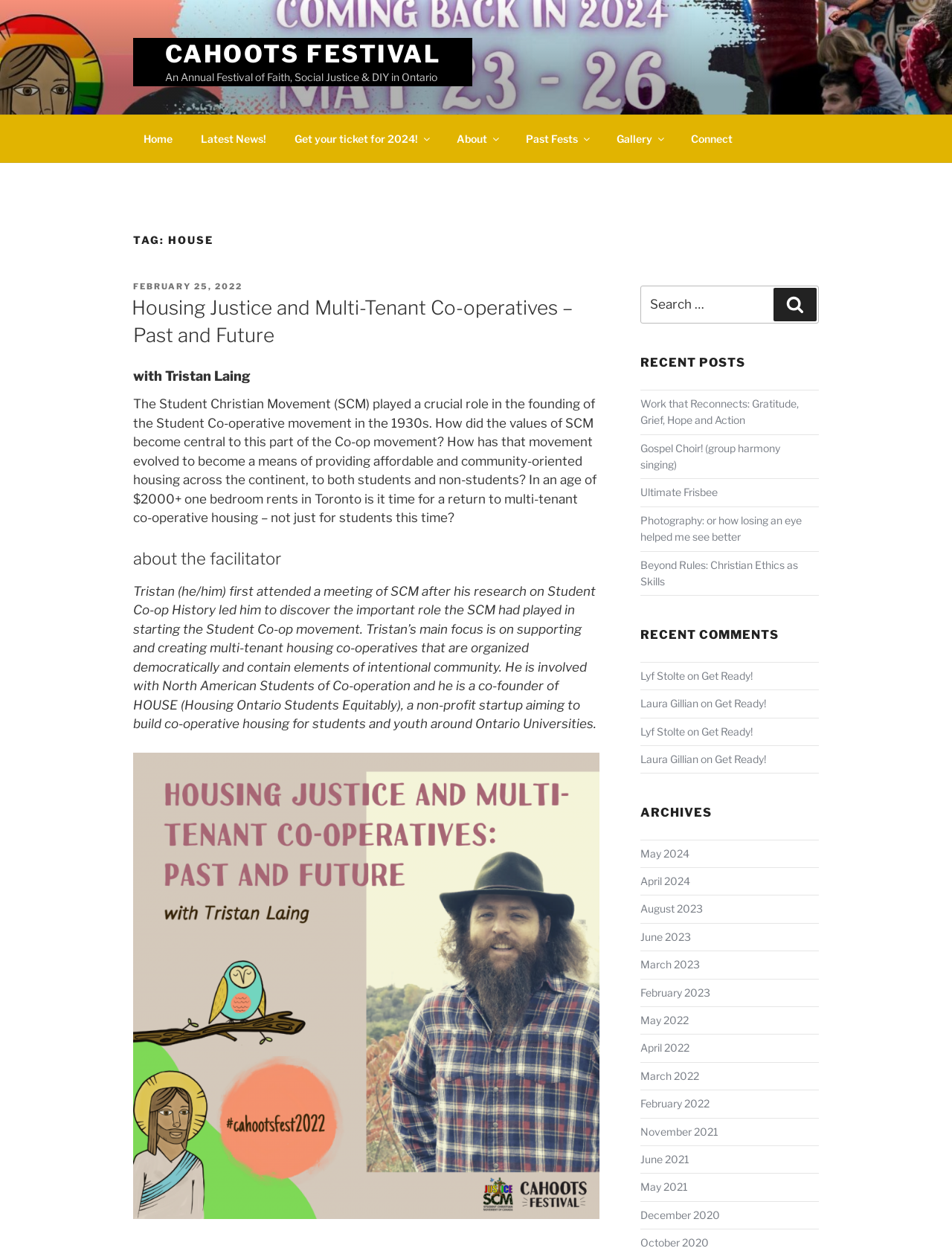Determine the bounding box coordinates of the clickable region to follow the instruction: "View the 'Gallery'".

[0.634, 0.096, 0.71, 0.125]